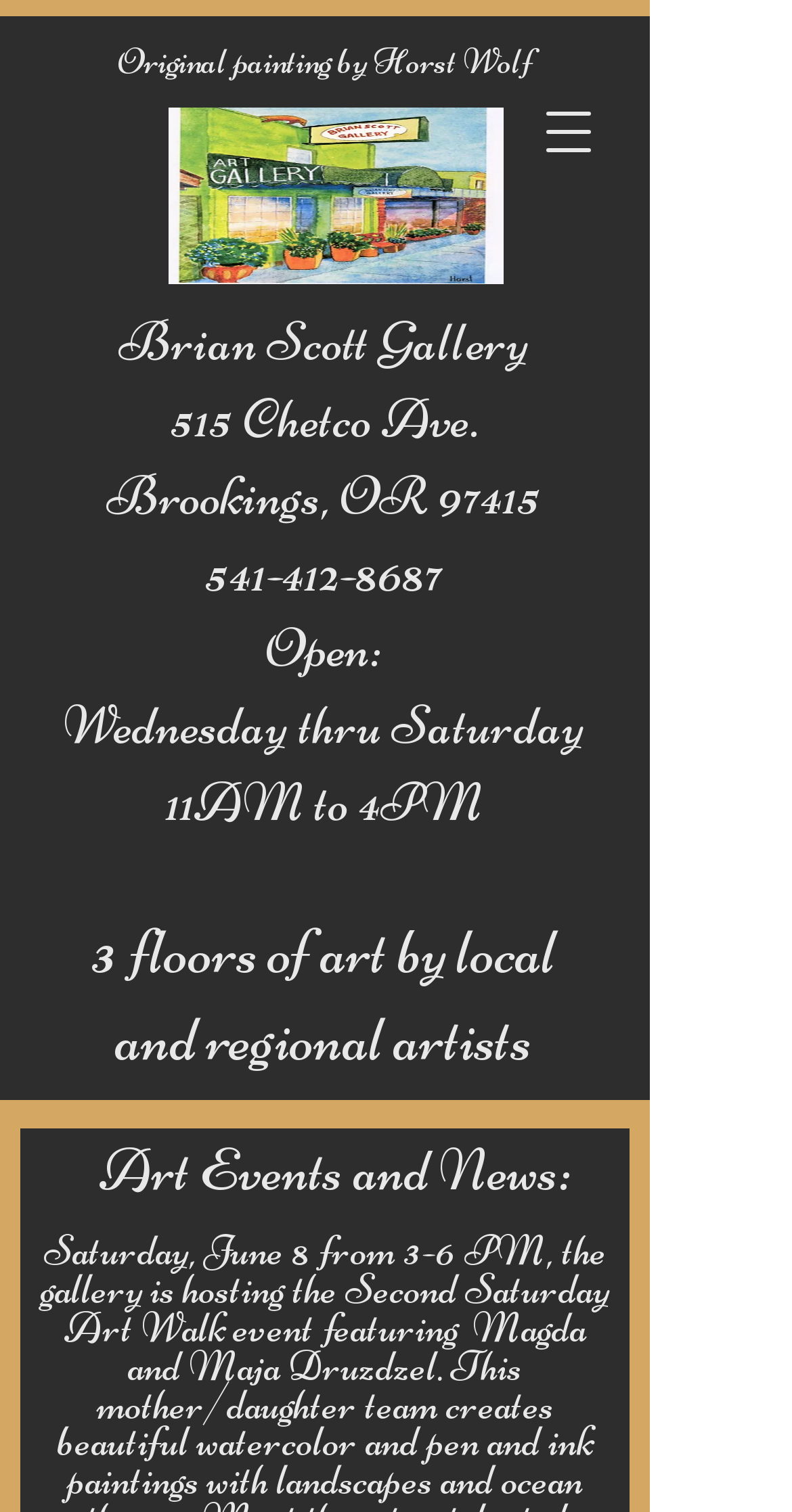Generate a comprehensive description of the webpage content.

The webpage is about Art Events and News, featuring various sections and elements. At the top, there is a heading "Original painting by Horst Wolf" with a corresponding link, positioned slightly above the center of the page. Below this heading, there is an image "front page flier.jpg" with a link, taking up a significant portion of the page.

Further down, there is a heading "3 floors of art by local and regional artists" with a link, located near the middle of the page. This is followed by a section about the Brian Scott Gallery, which includes a heading with the gallery's name, address, and contact information. The address "Brookings, OR 97415" is listed separately, and the phone number "541-412-8687" is a clickable link. The gallery's operating hours, "Wednesday thru Saturday 11AM to 4PM", are also listed.

On the top-right side of the page, there is a button "Open navigation menu" that, when clicked, opens a dialog popup. Below this button, there is a heading "Art Events and News:" which seems to be a title for the page or a section. Overall, the page appears to be a hub for art-related events, news, and information about local galleries.